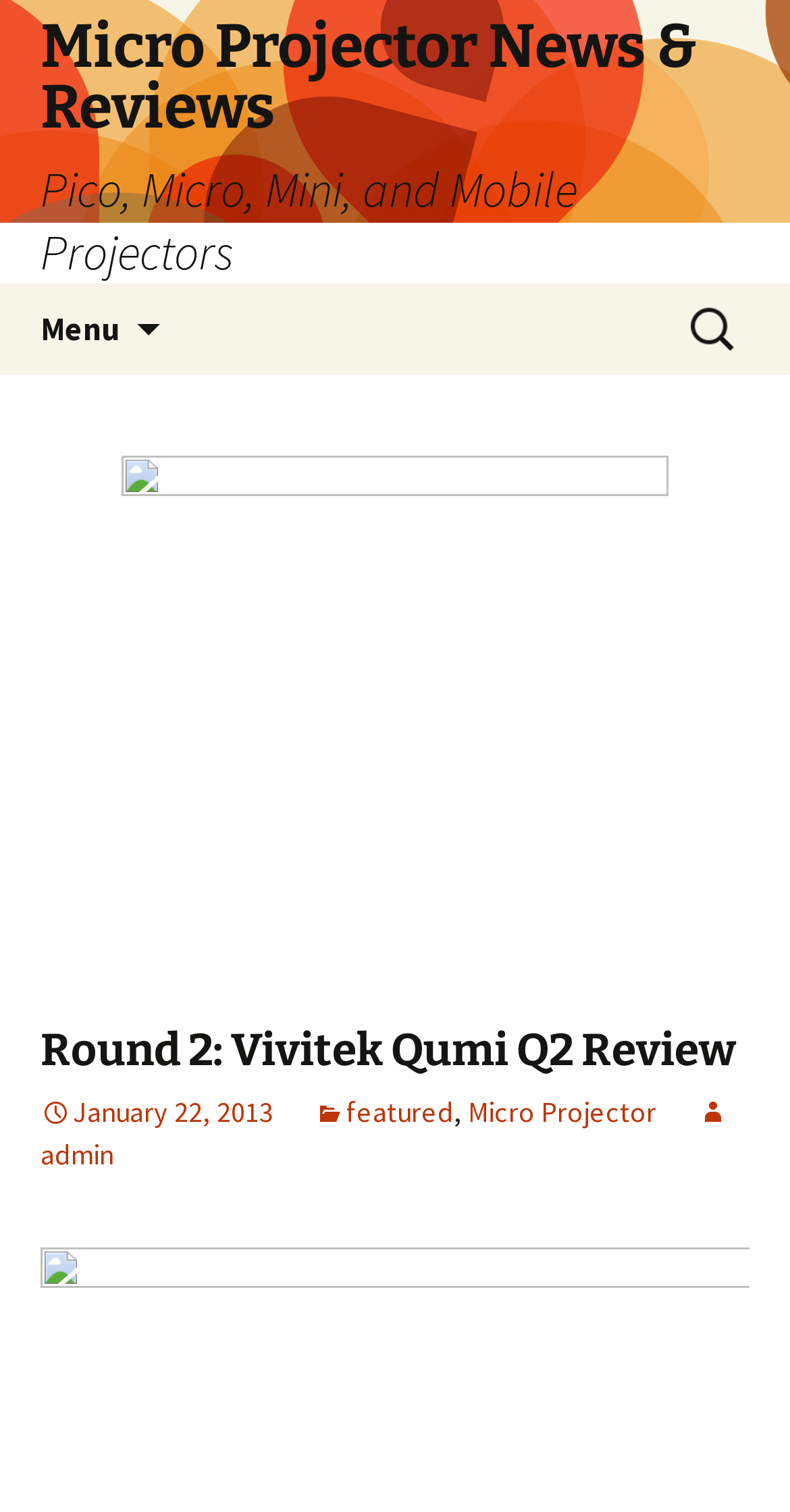What type of projectors are reviewed on this website?
Look at the image and answer with only one word or phrase.

Micro Projectors